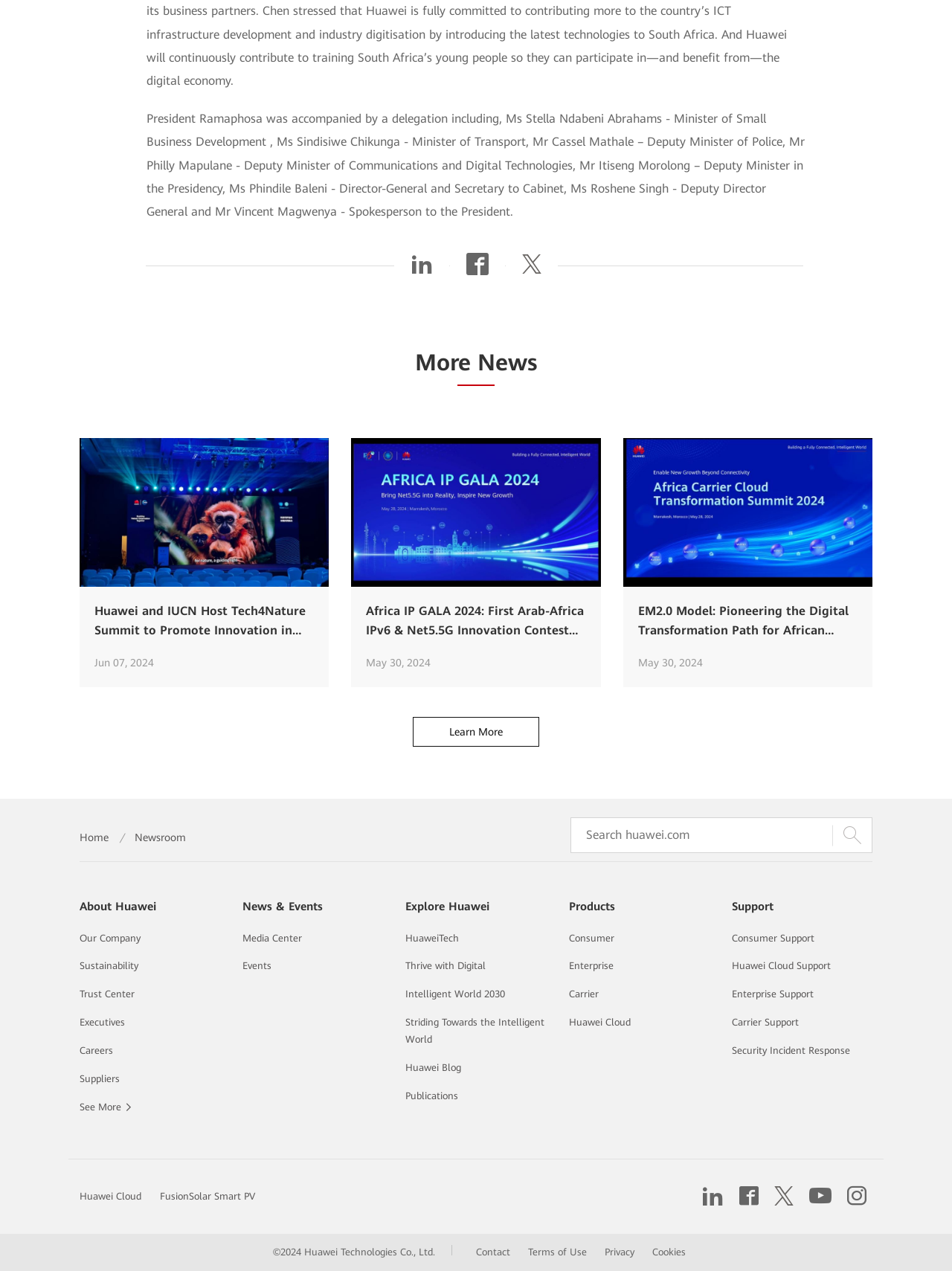How many social media links are there?
Respond to the question with a well-detailed and thorough answer.

I can see that there are five social media links, namely '', '', 'twitter', '', and '', which are likely links to Huawei's social media profiles.